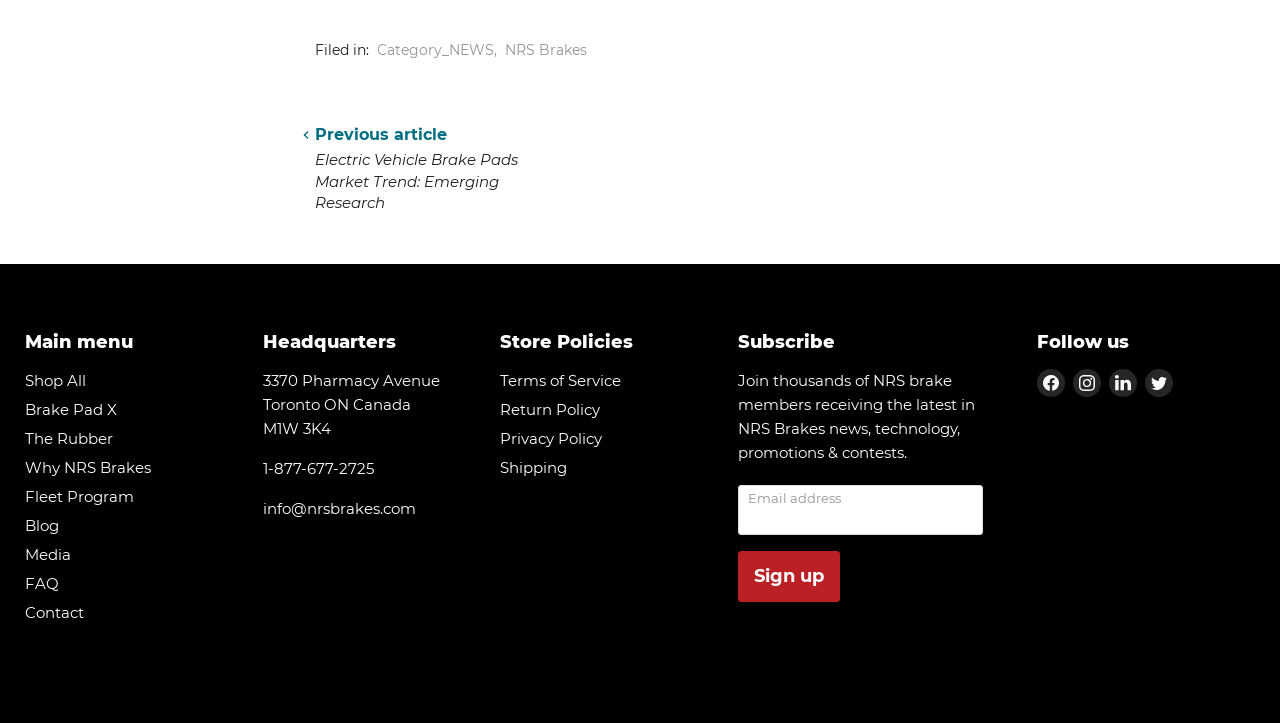Identify the bounding box coordinates of the section that should be clicked to achieve the task described: "Click on the 'Find us on Facebook' link".

[0.81, 0.51, 0.832, 0.549]